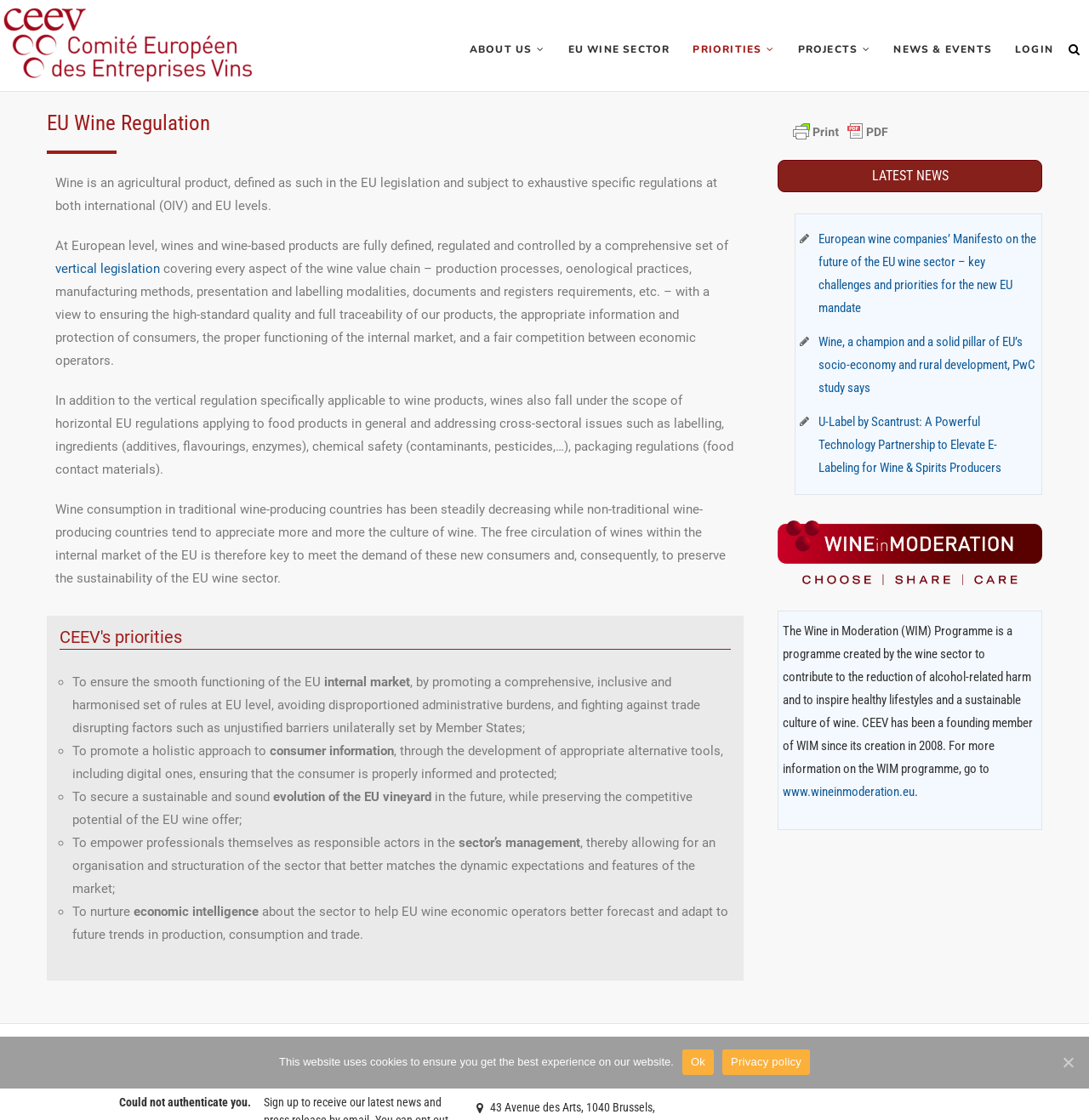Identify the bounding box coordinates for the element you need to click to achieve the following task: "Read the latest news on European wine companies’ Manifesto". The coordinates must be four float values ranging from 0 to 1, formatted as [left, top, right, bottom].

[0.752, 0.207, 0.952, 0.282]